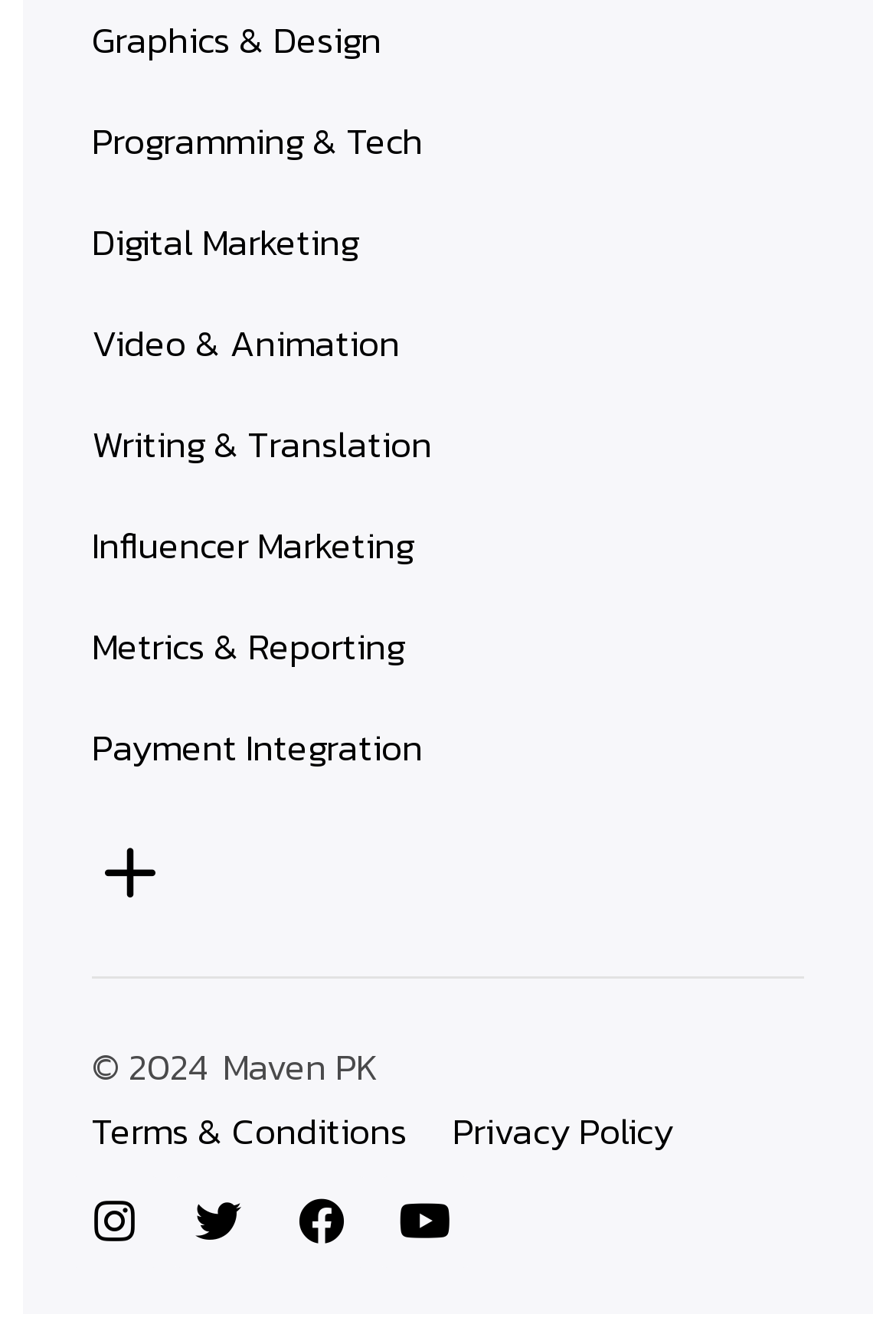Provide the bounding box coordinates of the UI element that matches the description: "Influencer Marketing".

[0.103, 0.369, 0.897, 0.445]